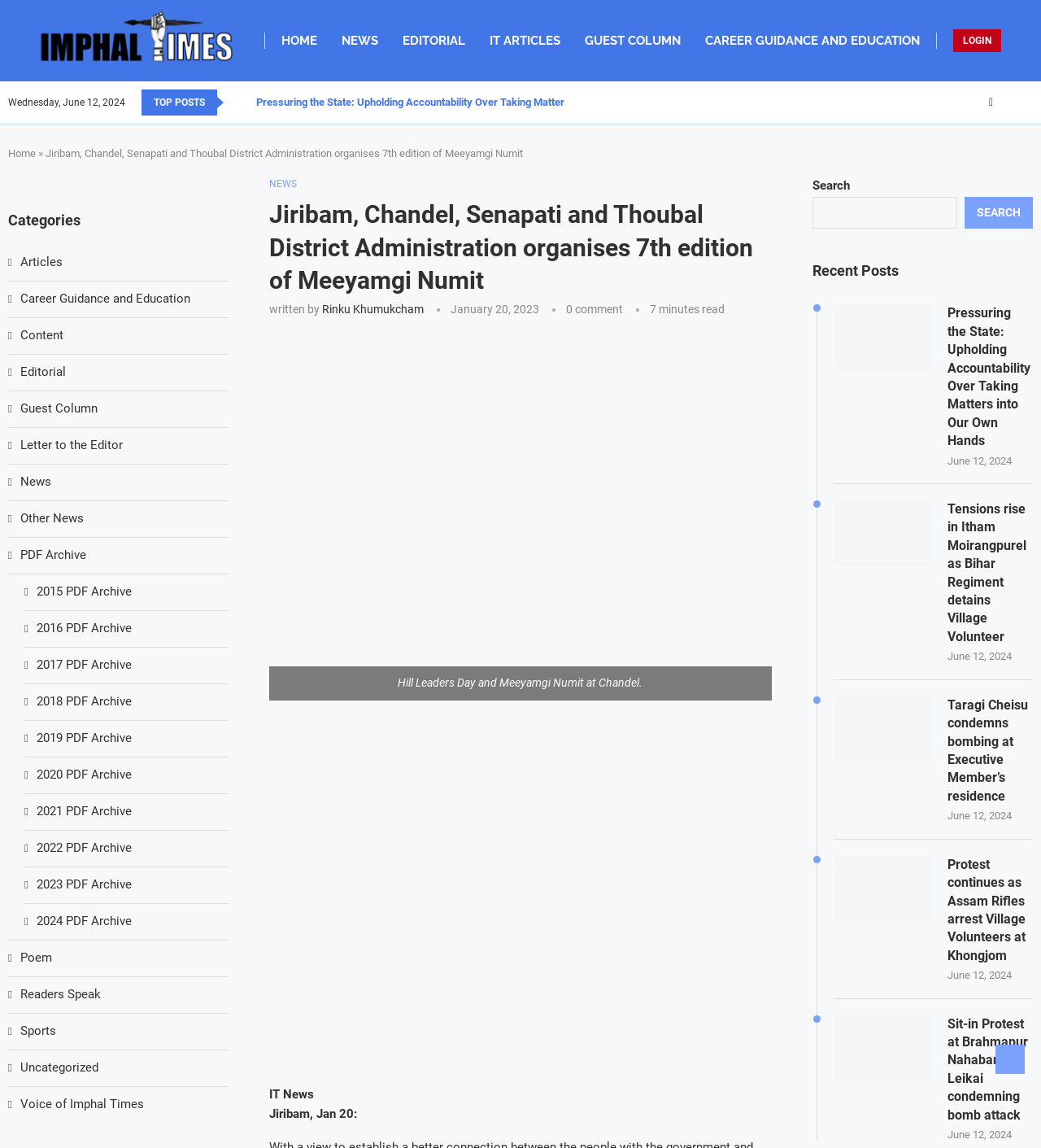Locate the bounding box of the UI element based on this description: "Voice of Imphal Times". Provide four float numbers between 0 and 1 as [left, top, right, bottom].

[0.008, 0.955, 0.219, 0.97]